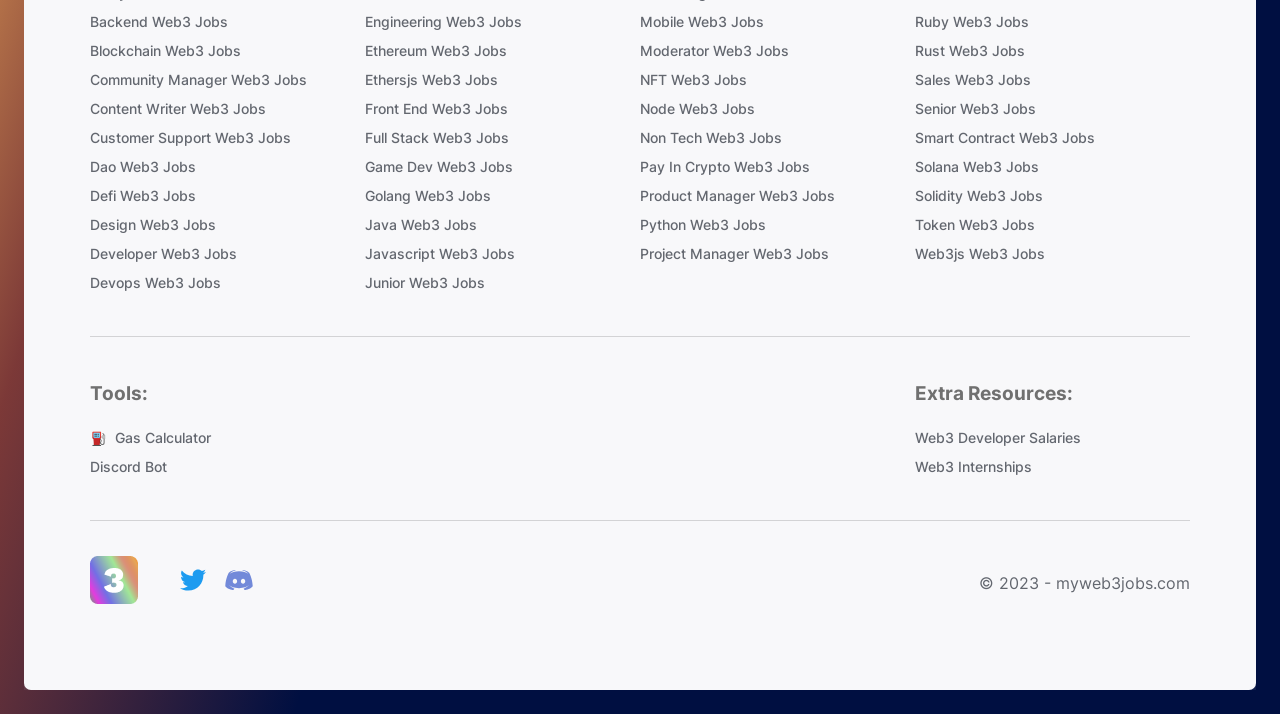Kindly determine the bounding box coordinates for the area that needs to be clicked to execute this instruction: "Browse Ethereum Web3 Jobs".

[0.285, 0.056, 0.5, 0.086]